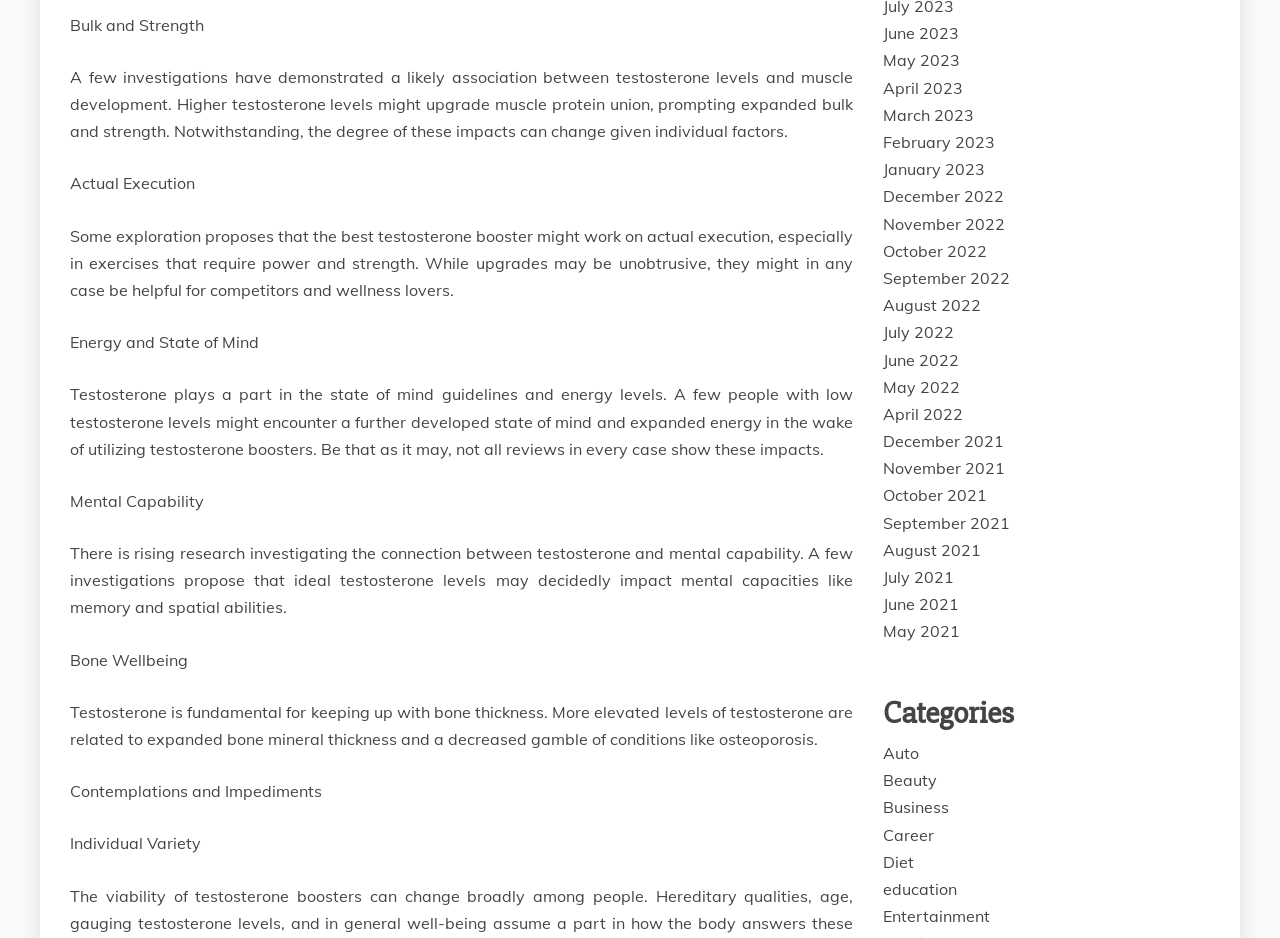Please examine the image and answer the question with a detailed explanation:
How many links are there on the webpage?

By counting the link elements on the webpage, I find that there are 30 links in total, including the month and year links, as well as the category links.